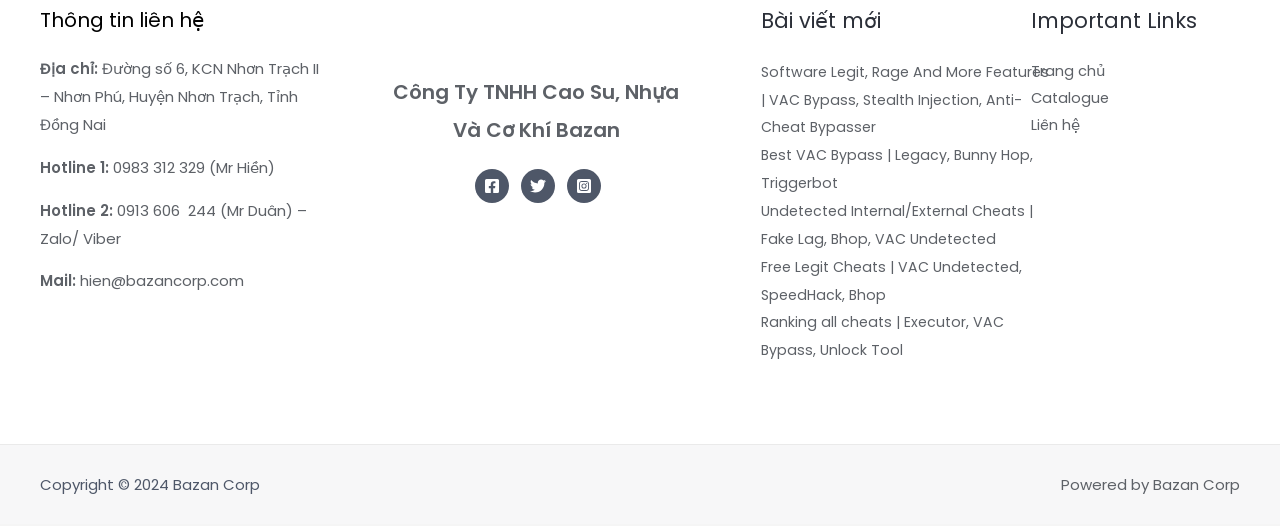What is the company's address?
Answer the question using a single word or phrase, according to the image.

Đường số 6, KCN Nhơn Trạch II – Nhơn Phú, Huyện Nhơn Trạch, Tỉnh Đồng Nai